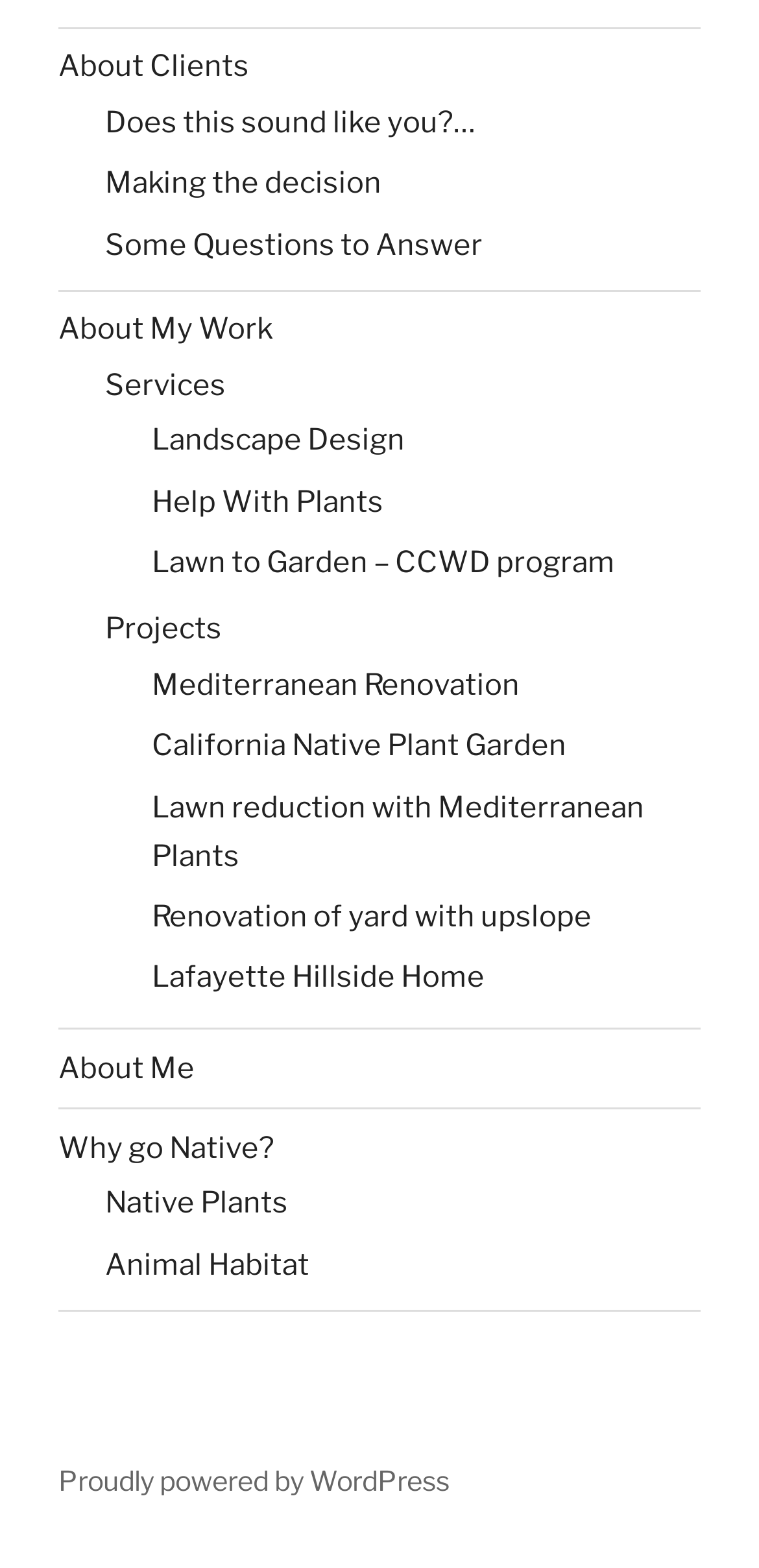Provide a brief response to the question below using a single word or phrase: 
How many links are related to native plants?

2